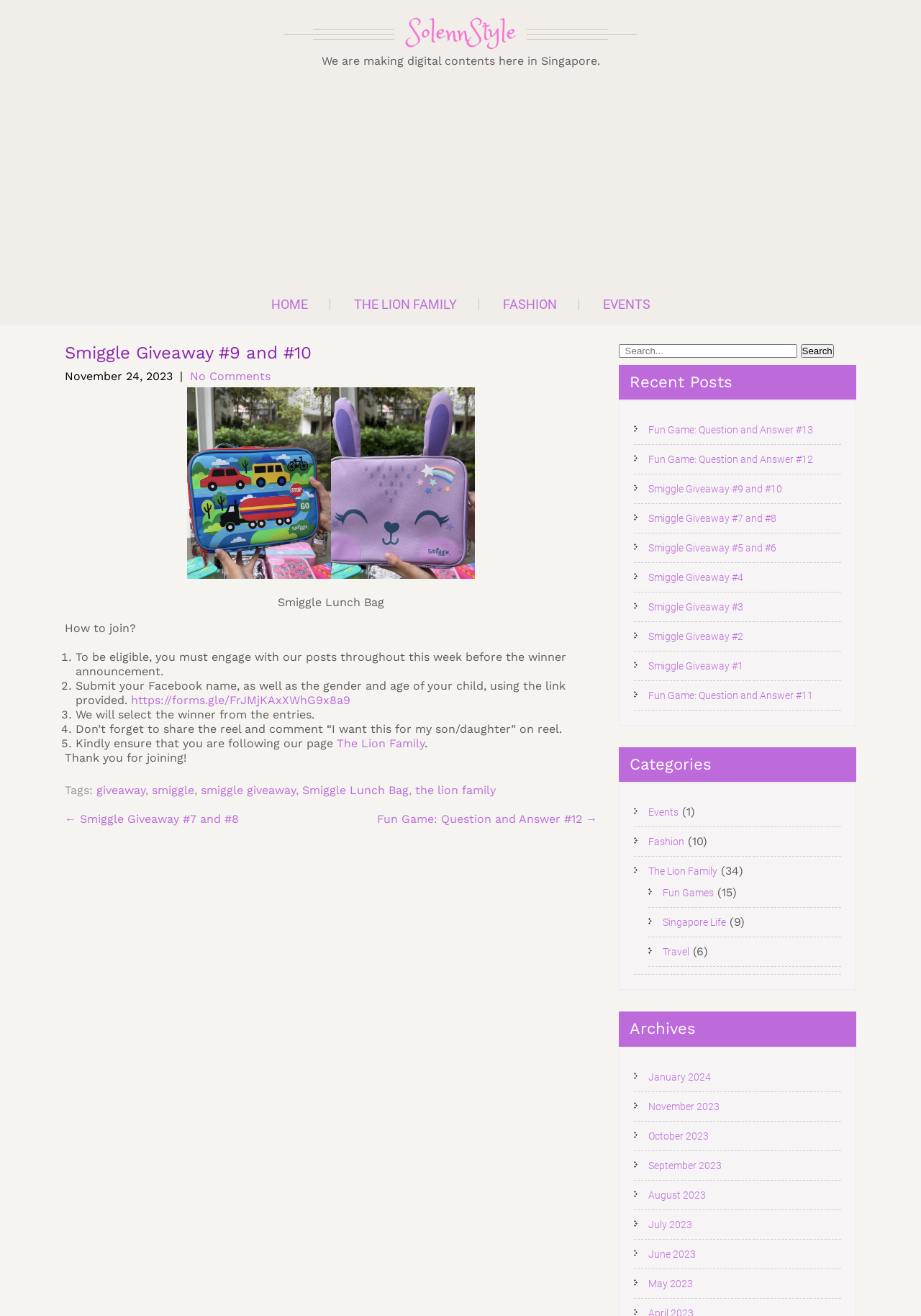Show the bounding box coordinates of the element that should be clicked to complete the task: "Submit your Facebook name and child's information".

[0.142, 0.527, 0.38, 0.537]